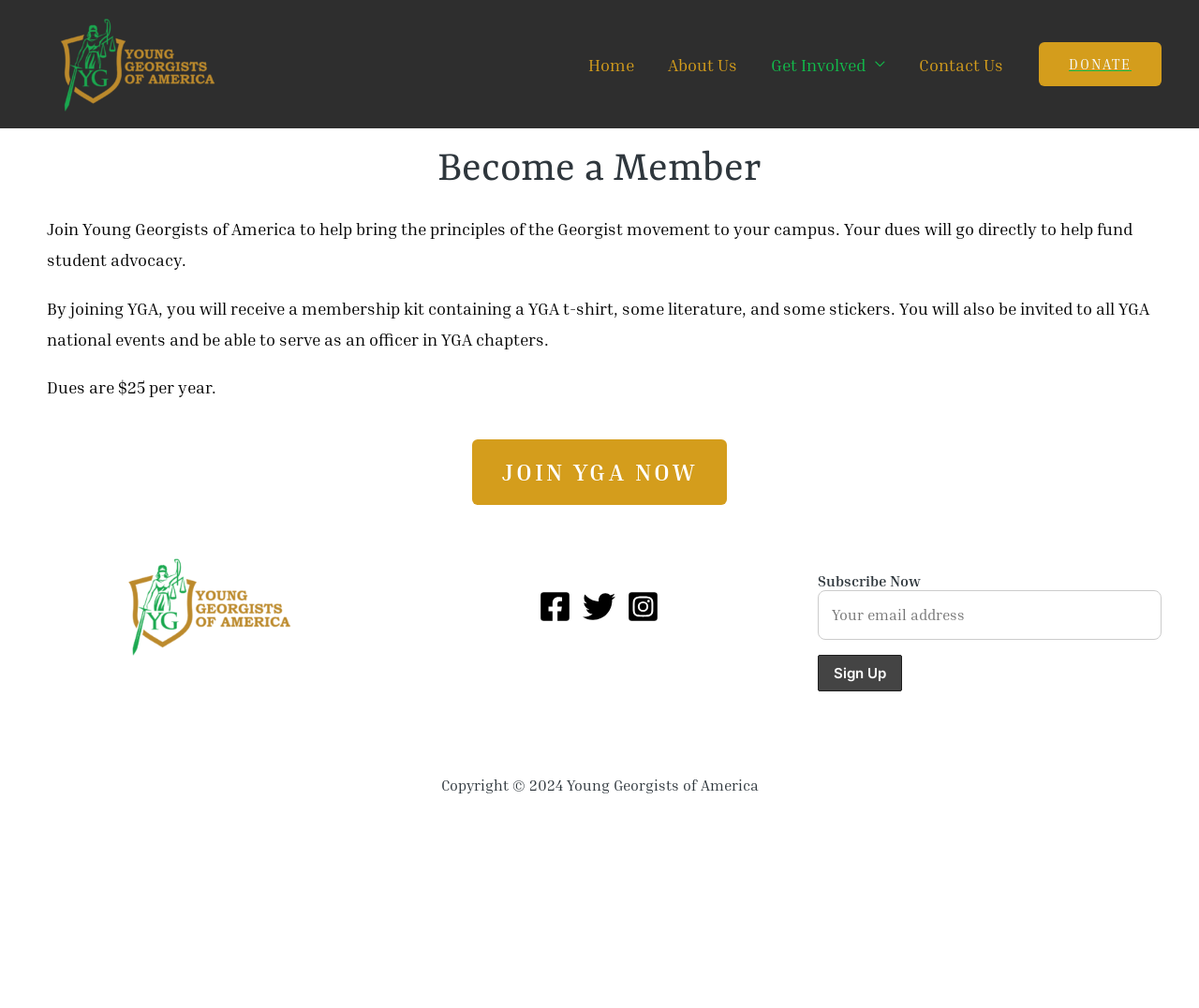Please determine the bounding box coordinates of the element's region to click in order to carry out the following instruction: "Click the 'JOIN YGA NOW' button". The coordinates should be four float numbers between 0 and 1, i.e., [left, top, right, bottom].

[0.394, 0.436, 0.606, 0.501]